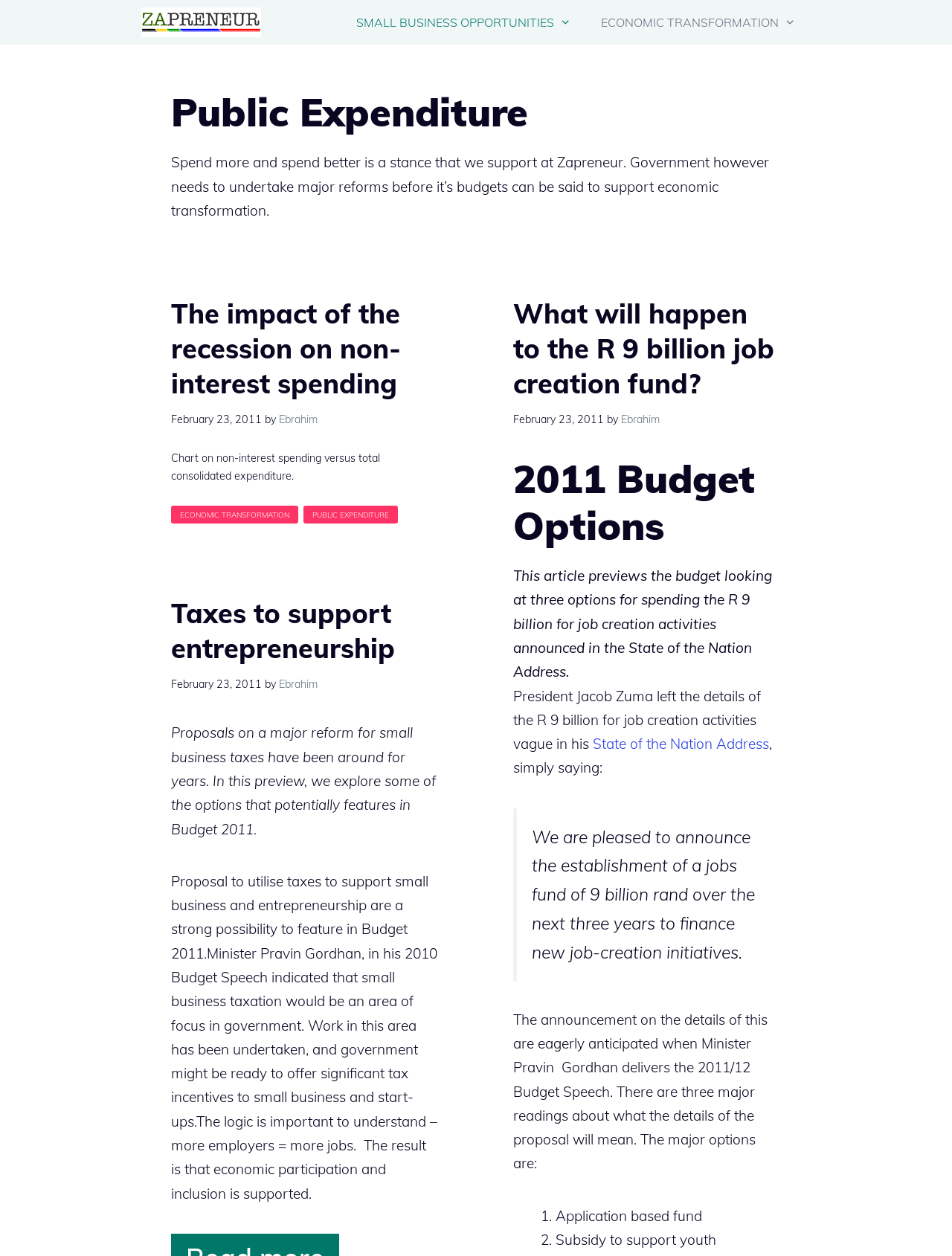With reference to the screenshot, provide a detailed response to the question below:
What is the date of the article 'What will happen to the R 9 billion job creation fund?'?

The date of the article can be found at the bottom of the article, where it says 'February 23, 2011', indicating that the article was published on this date.